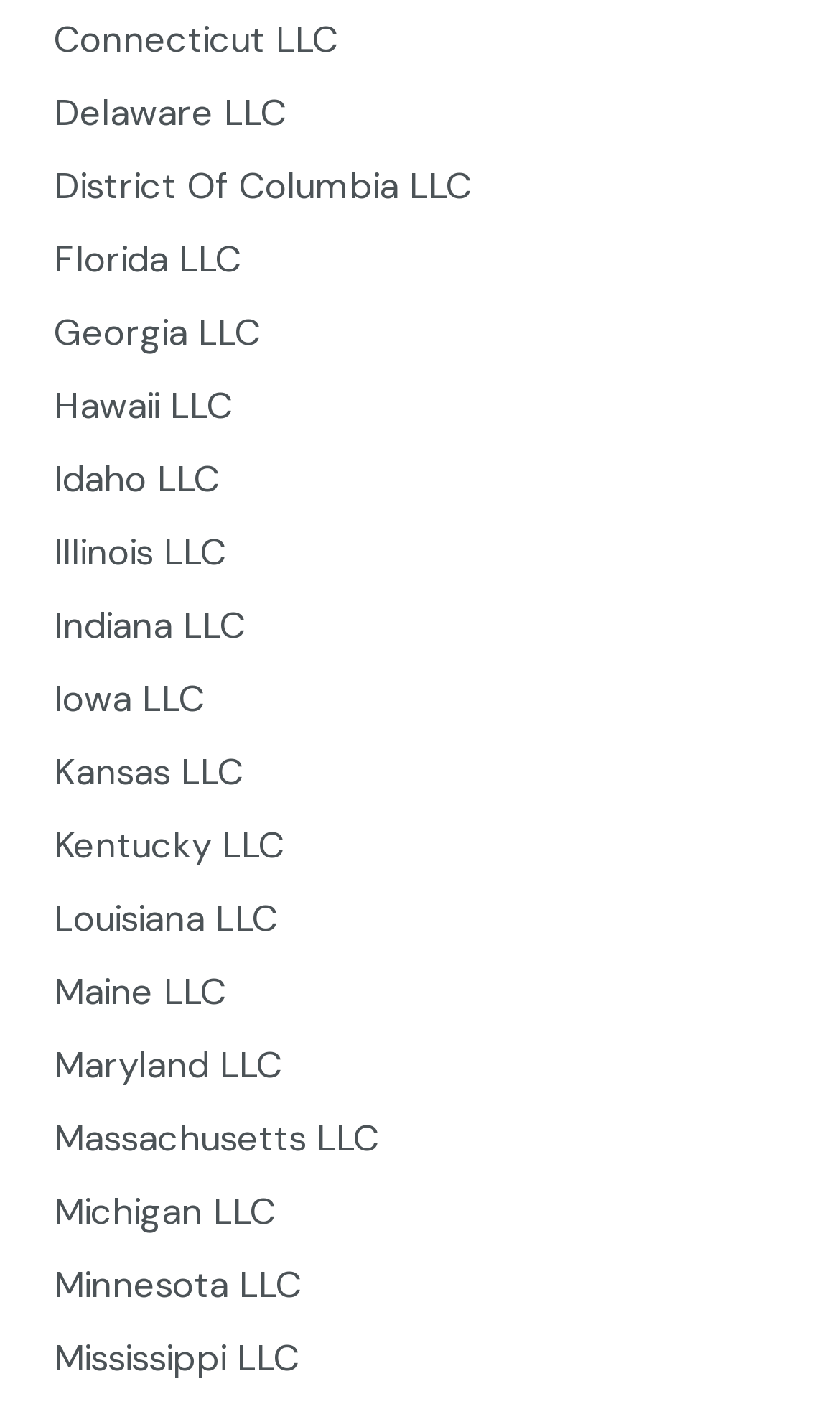Determine the bounding box coordinates of the clickable element to complete this instruction: "Get Florida LLC details". Provide the coordinates in the format of four float numbers between 0 and 1, [left, top, right, bottom].

[0.064, 0.168, 0.287, 0.202]